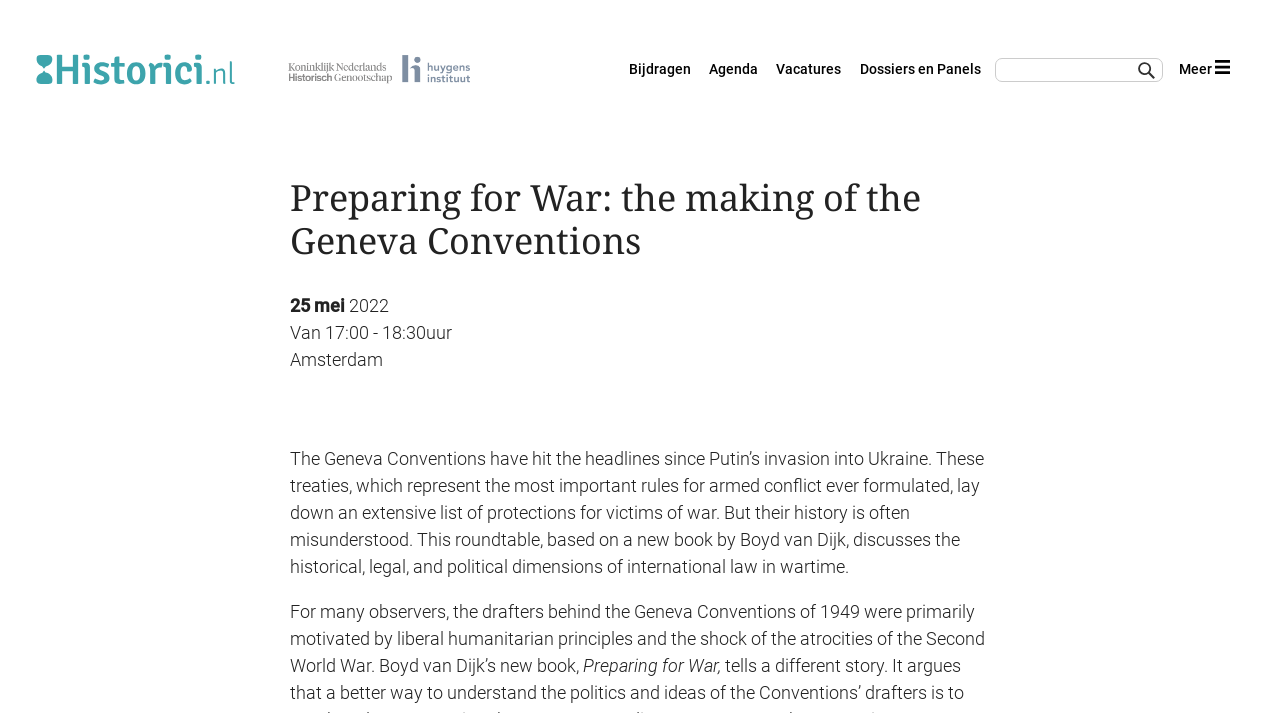What is the author's name of the new book?
Please answer the question with a detailed and comprehensive explanation.

The author's name can be found in the text on the webpage, which mentions 'Boyd van Dijk's new book'.